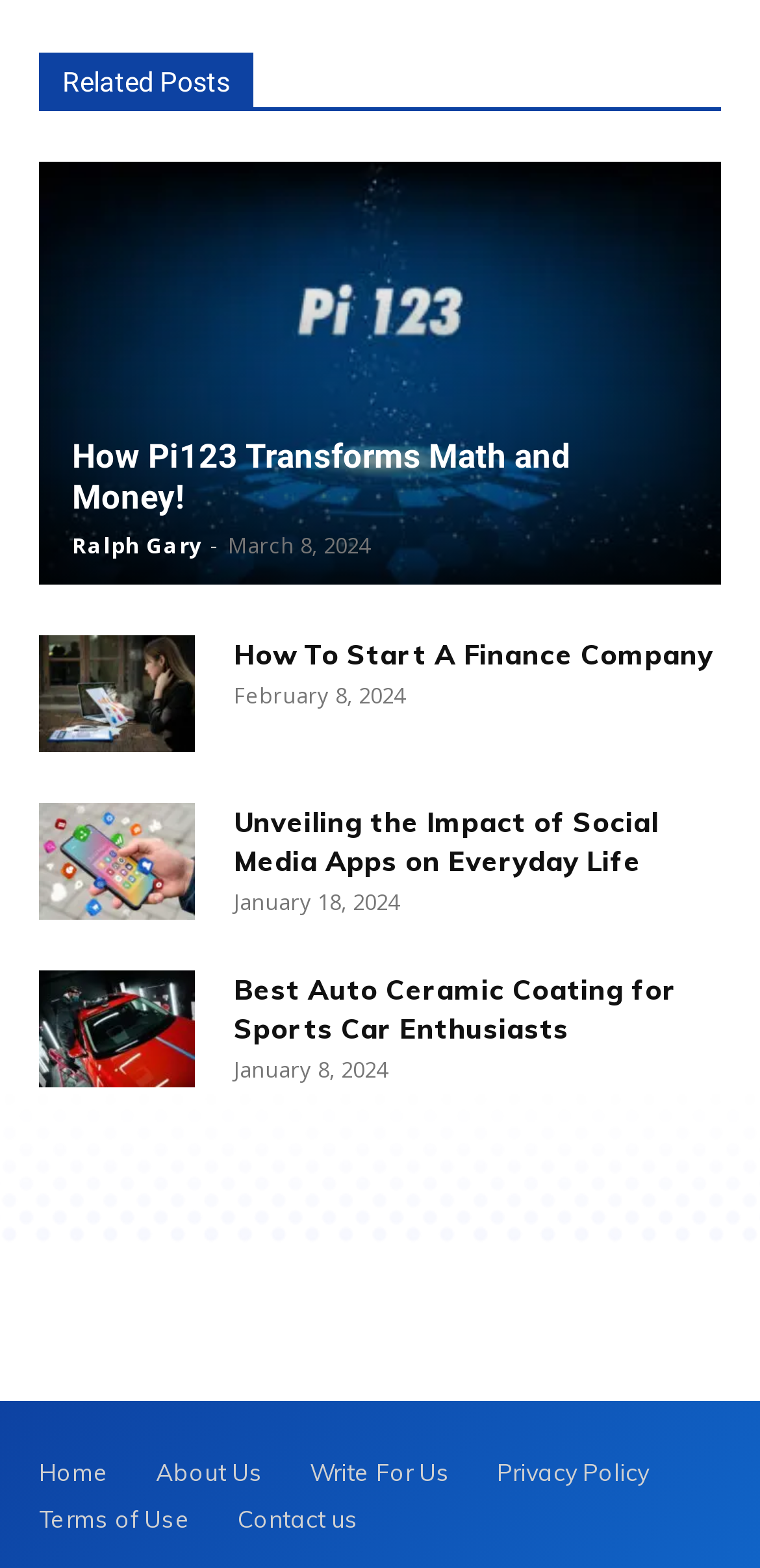Find the bounding box coordinates of the element you need to click on to perform this action: 'Visit 'How To Start A Finance Company' page'. The coordinates should be represented by four float values between 0 and 1, in the format [left, top, right, bottom].

[0.051, 0.405, 0.256, 0.479]